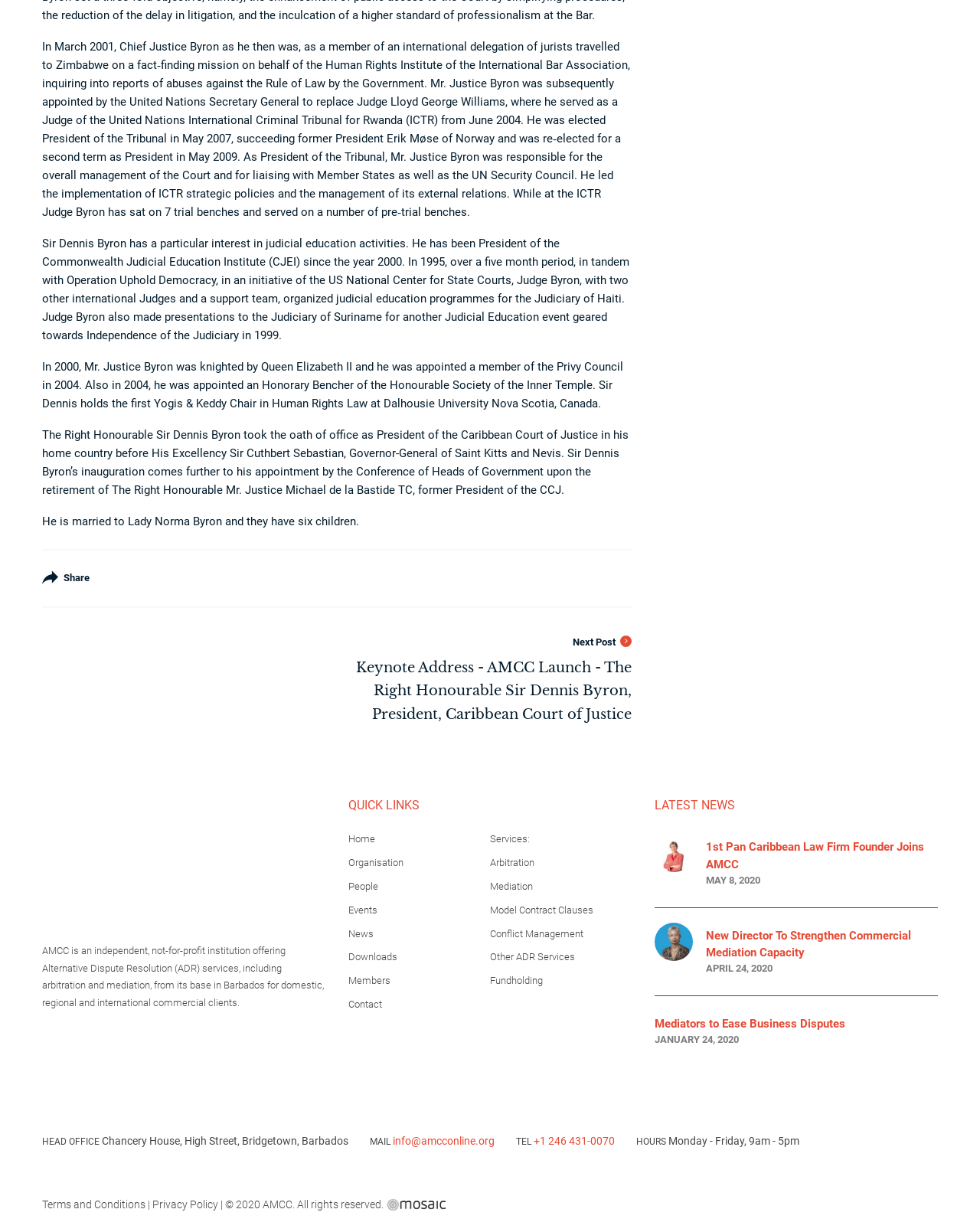Locate the bounding box of the UI element with the following description: "Terms and Conditions".

[0.043, 0.973, 0.148, 0.983]